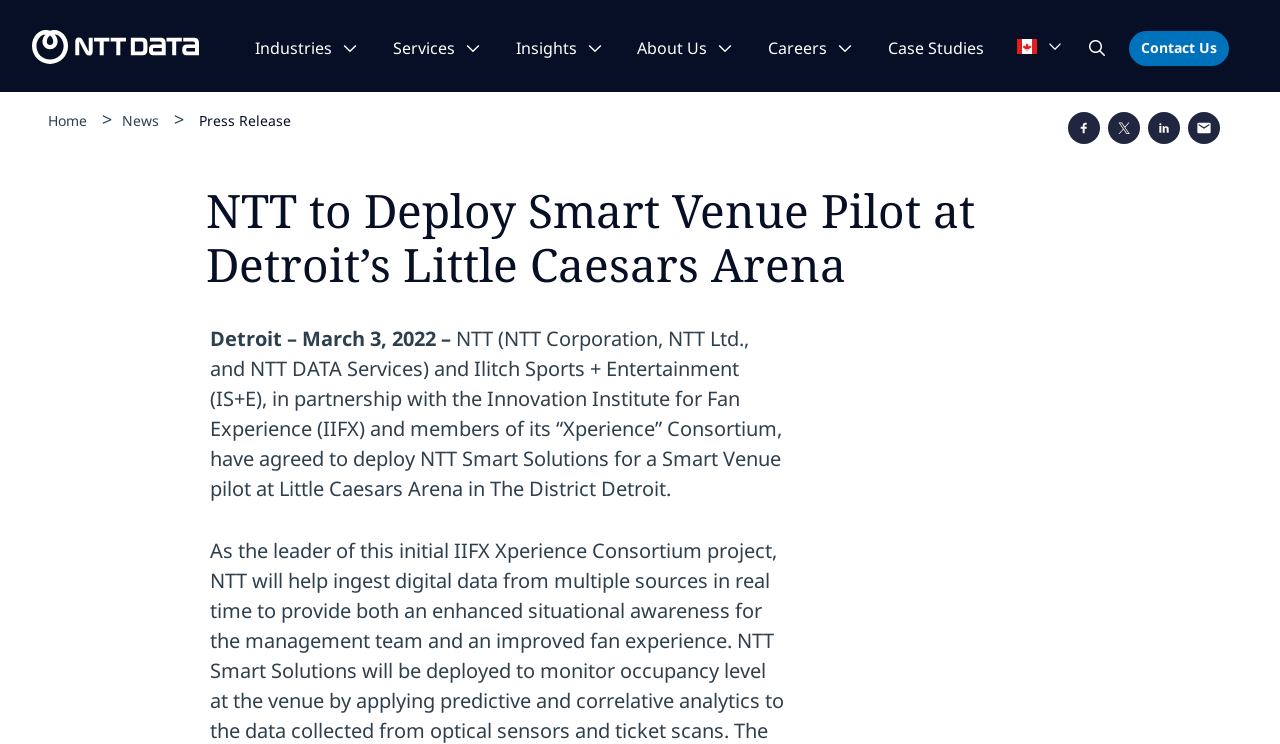Specify the bounding box coordinates of the element's area that should be clicked to execute the given instruction: "Expand the Industries button". The coordinates should be four float numbers between 0 and 1, i.e., [left, top, right, bottom].

[0.199, 0.048, 0.272, 0.081]